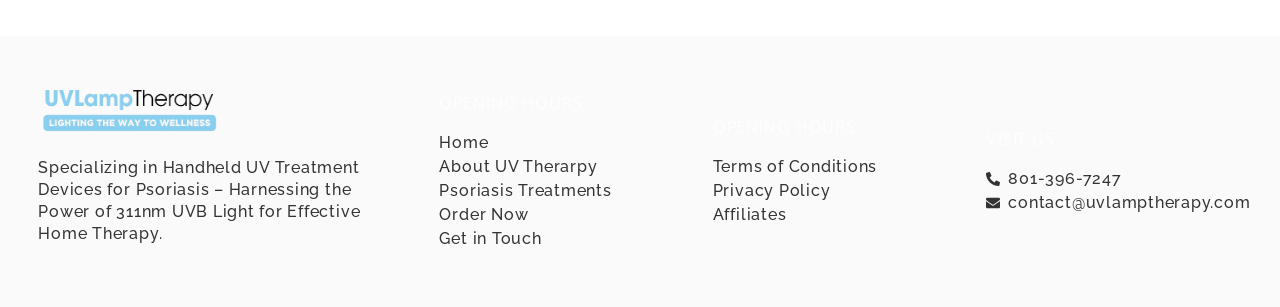What is the section below 'OPENING HOURS'?
Examine the image and give a concise answer in one word or a short phrase.

VISIT US